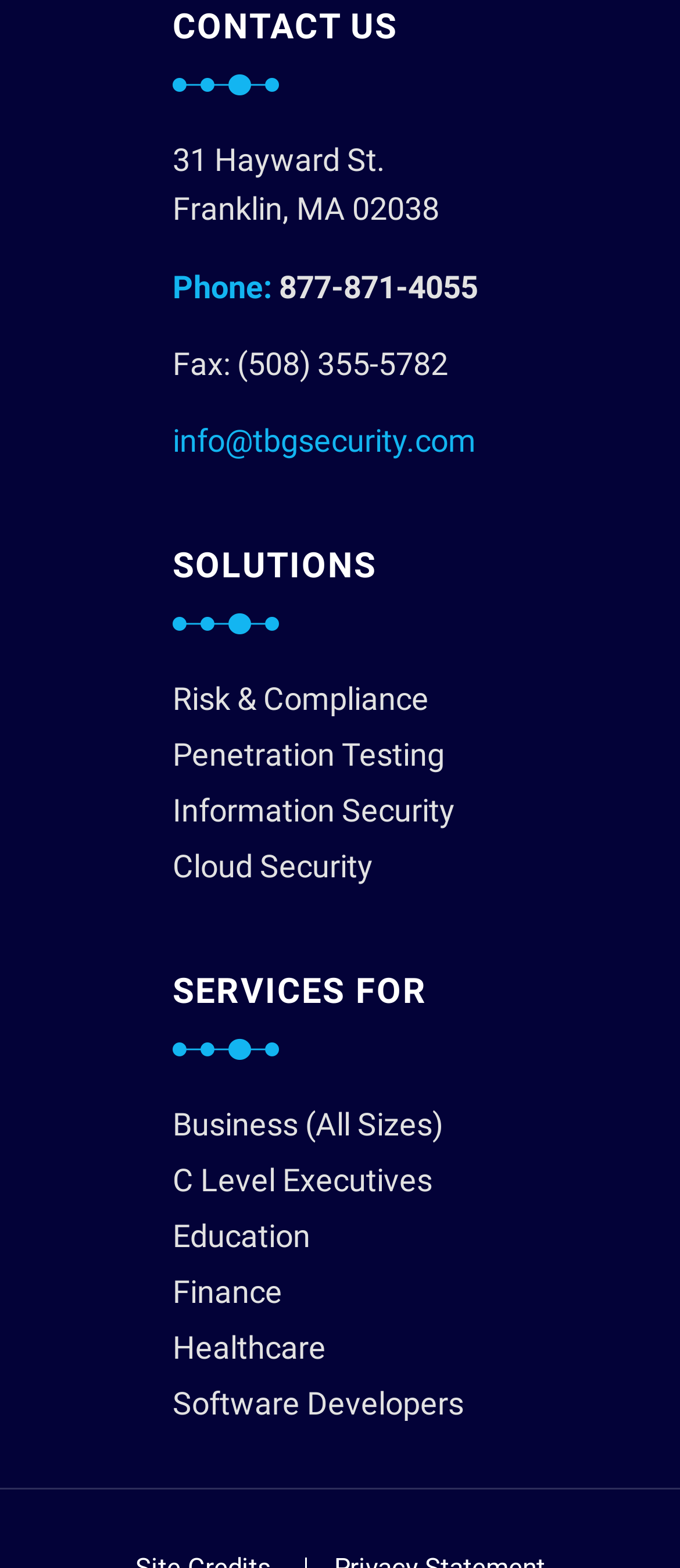Identify the coordinates of the bounding box for the element described below: "Information Security". Return the coordinates as four float numbers between 0 and 1: [left, top, right, bottom].

[0.254, 0.502, 0.746, 0.538]